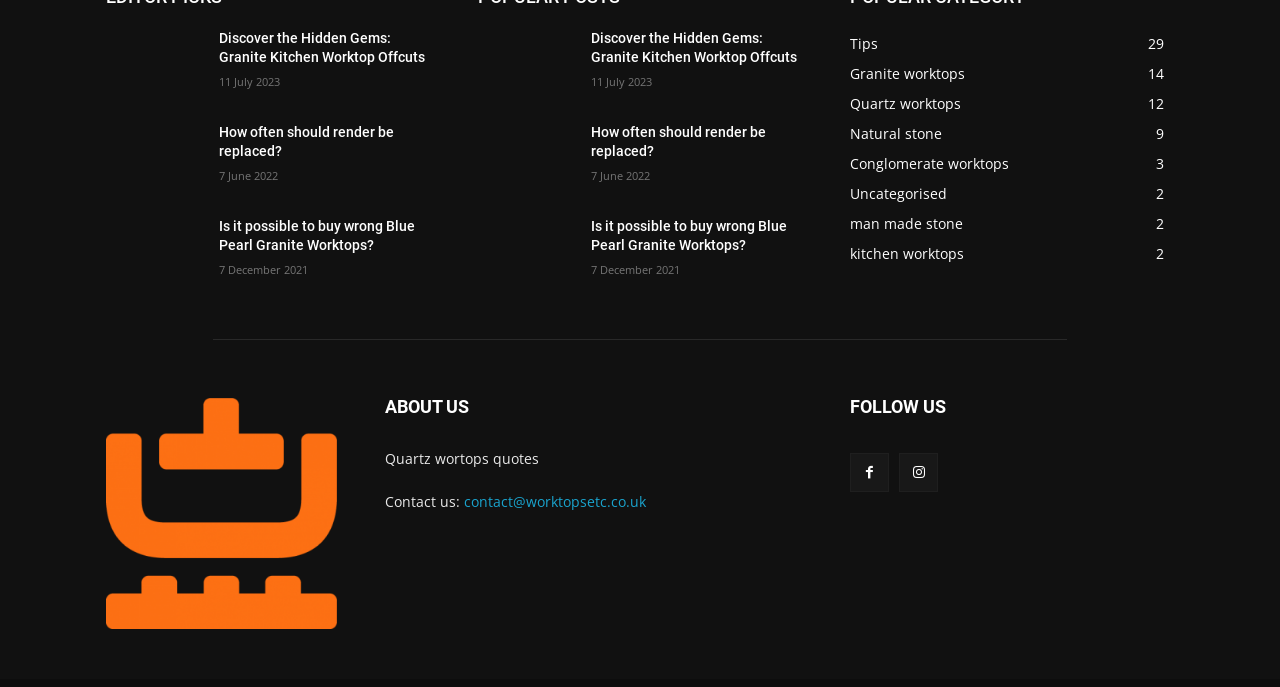Can you identify the bounding box coordinates of the clickable region needed to carry out this instruction: 'Contact us through email'? The coordinates should be four float numbers within the range of 0 to 1, stated as [left, top, right, bottom].

[0.362, 0.714, 0.505, 0.741]